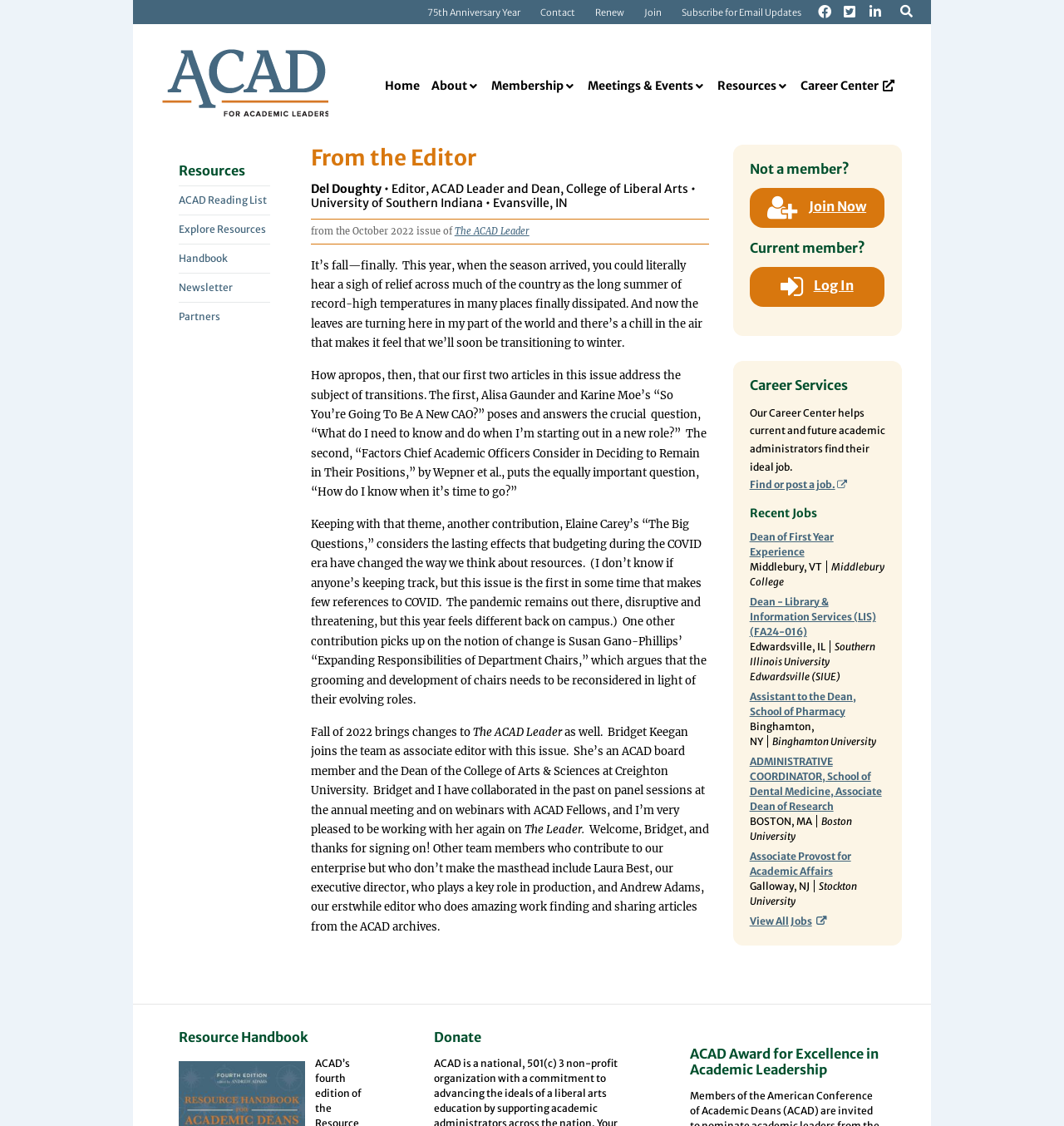Specify the bounding box coordinates of the element's area that should be clicked to execute the given instruction: "Click on the 'Log In' link". The coordinates should be four float numbers between 0 and 1, i.e., [left, top, right, bottom].

[0.765, 0.246, 0.802, 0.261]